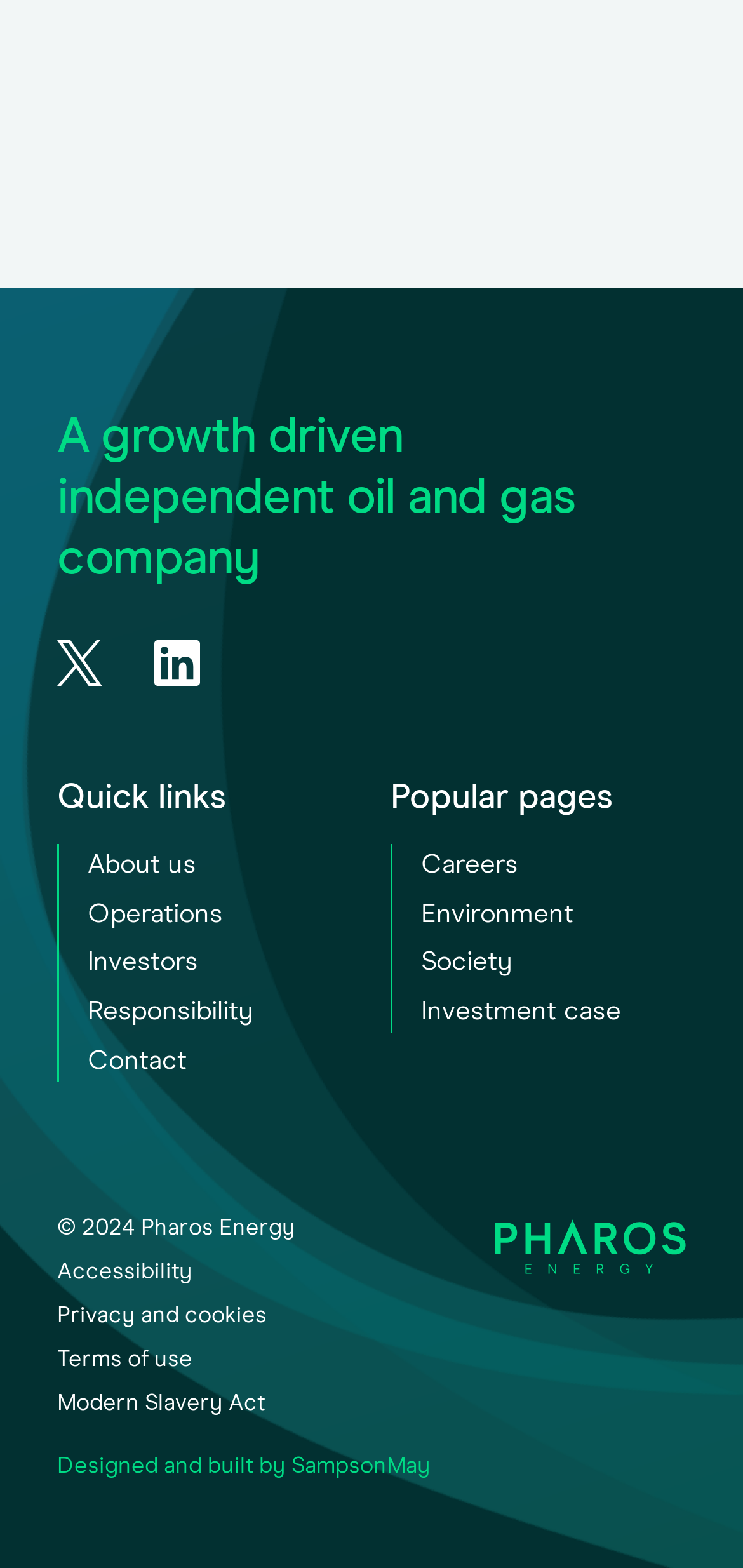Identify the bounding box coordinates of the region that needs to be clicked to carry out this instruction: "Print this page". Provide these coordinates as four float numbers ranging from 0 to 1, i.e., [left, top, right, bottom].

[0.077, 0.095, 0.469, 0.122]